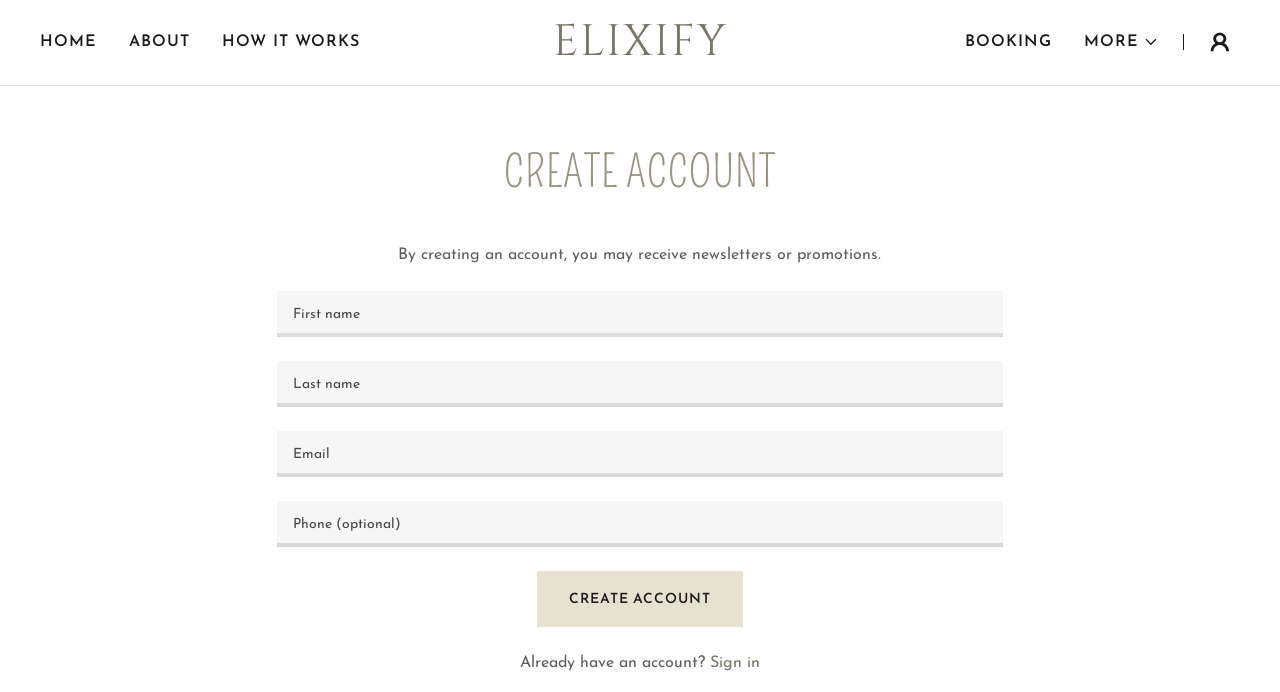Answer the question below using just one word or a short phrase: 
How many links are in the top navigation menu?

5